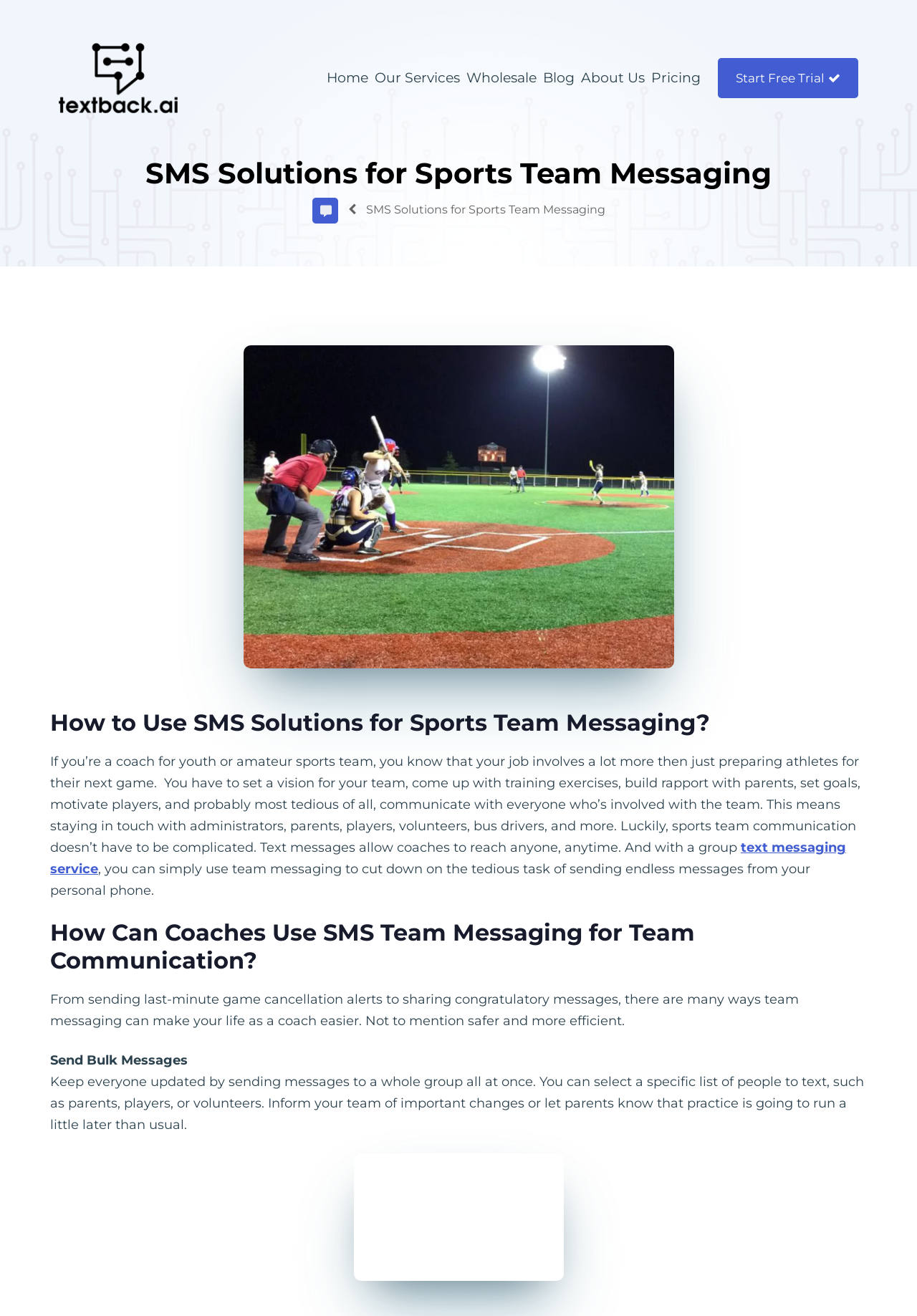Locate the bounding box coordinates of the element I should click to achieve the following instruction: "Click the 'About Us' link".

[0.634, 0.053, 0.703, 0.065]